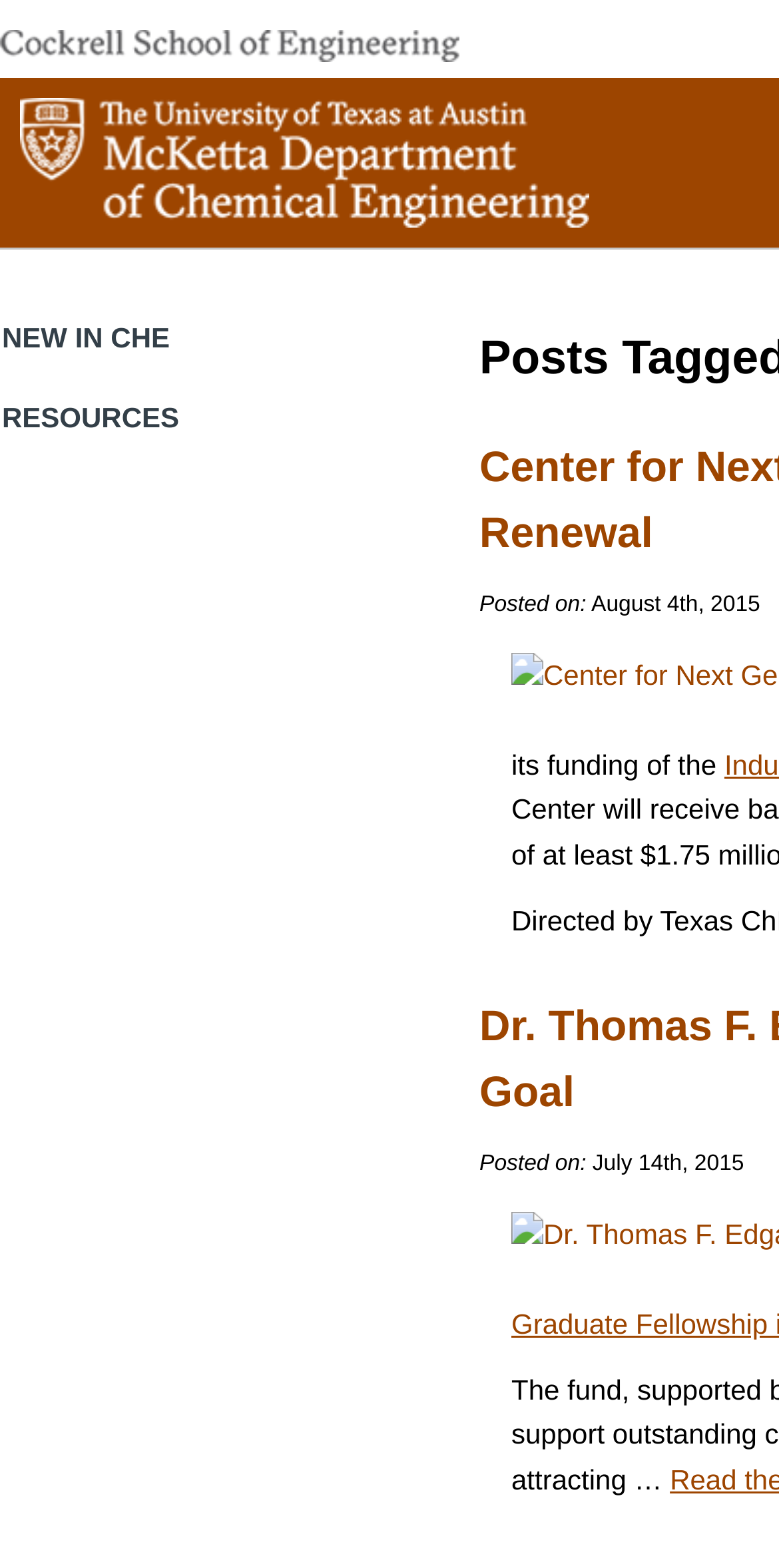From the element description: "parent_node: Search:", extract the bounding box coordinates of the UI element. The coordinates should be expressed as four float numbers between 0 and 1, in the order [left, top, right, bottom].

[0.026, 0.062, 0.756, 0.145]